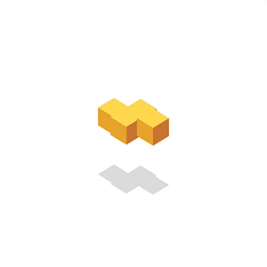Provide a thorough and detailed response to the question by examining the image: 
Are the blocks rendered with soft edges?

According to the caption, the blocks are rendered with sharp edges, which implies that they do not have soft edges. The presence of soft shadows, however, adds depth and dimensionality to the image.